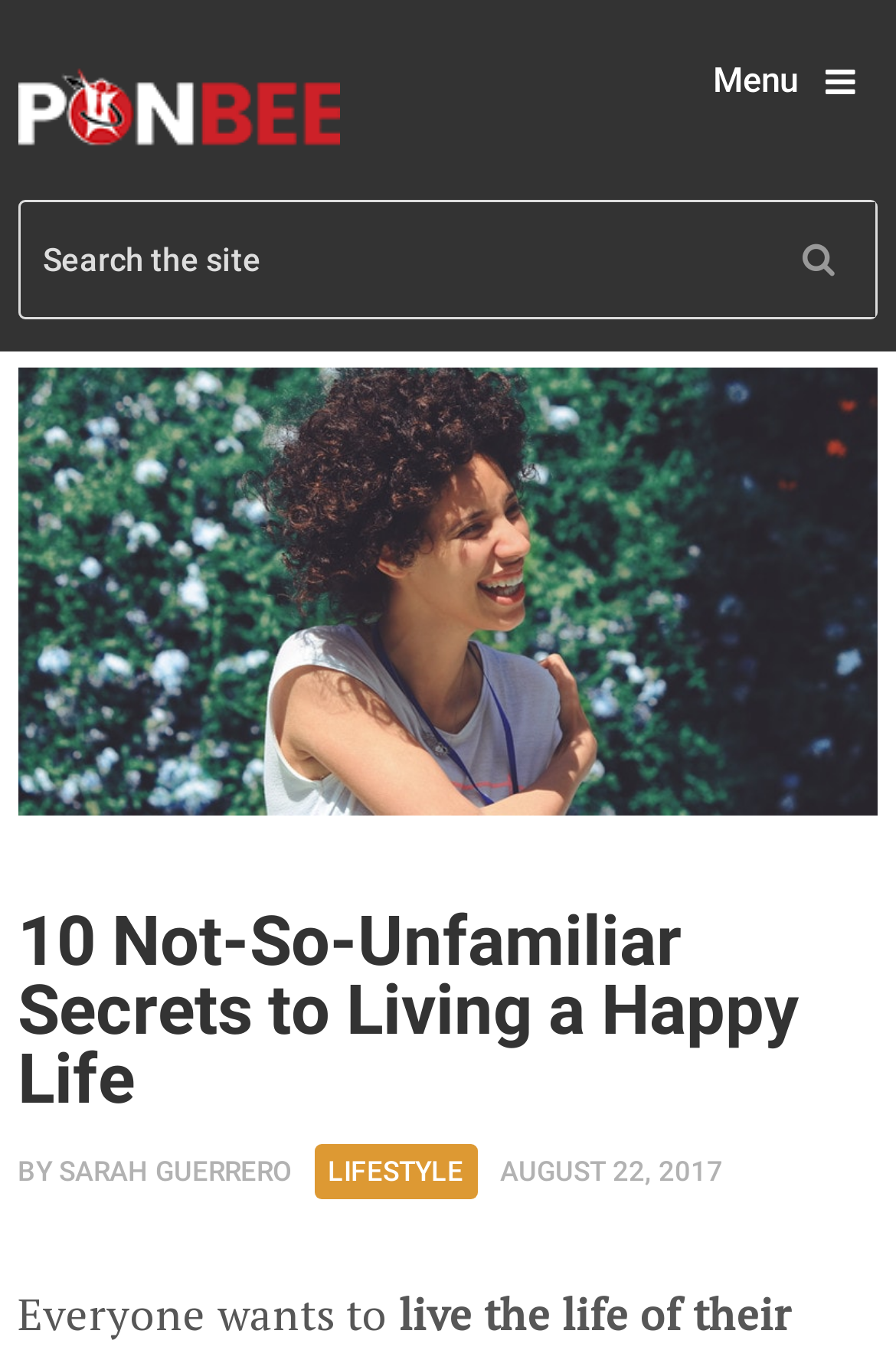What is the category of the article?
Using the screenshot, give a one-word or short phrase answer.

LIFESTYLE